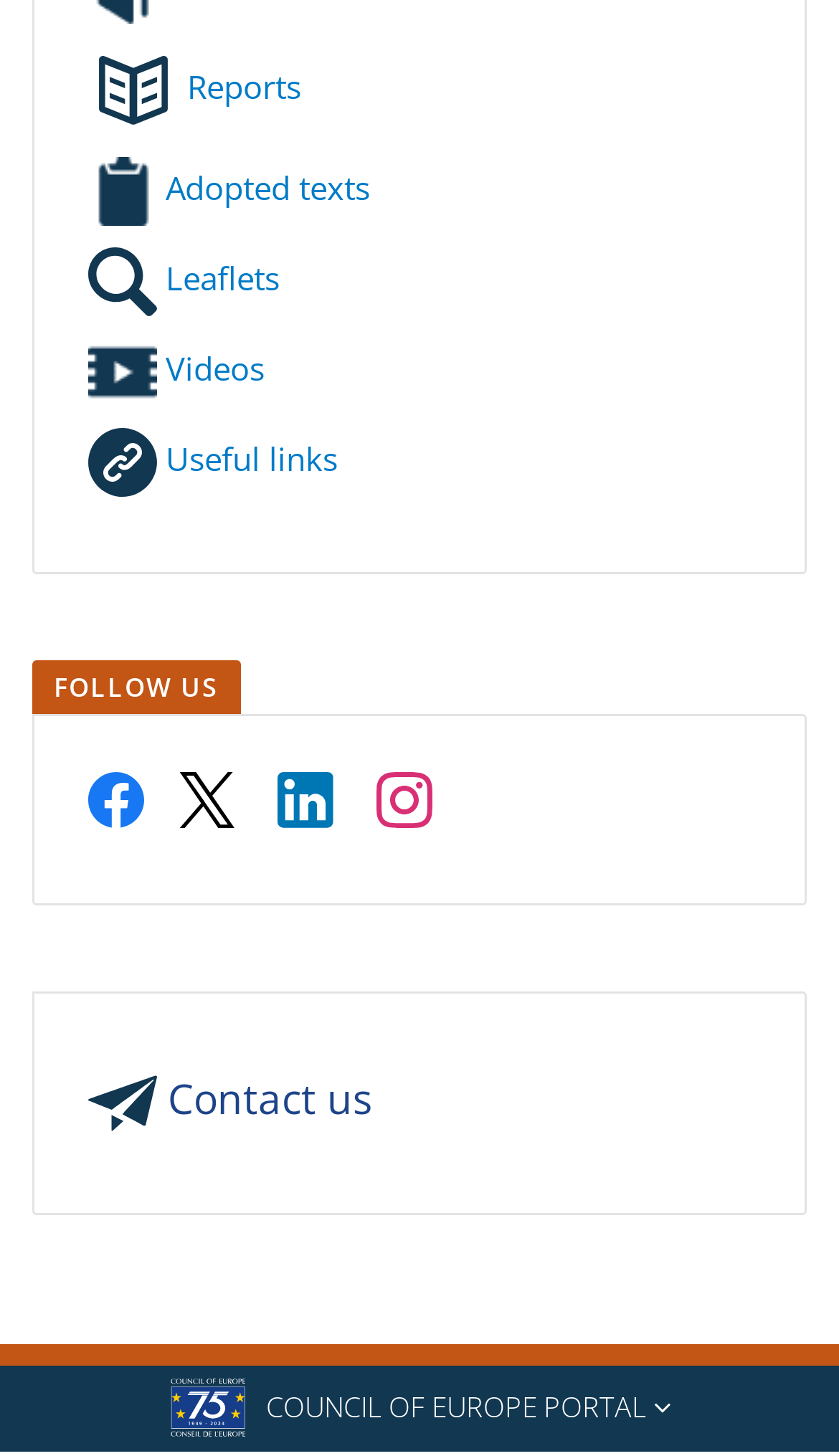Find the bounding box coordinates corresponding to the UI element with the description: "Leaflets". The coordinates should be formatted as [left, top, right, bottom], with values as floats between 0 and 1.

[0.105, 0.175, 0.333, 0.205]